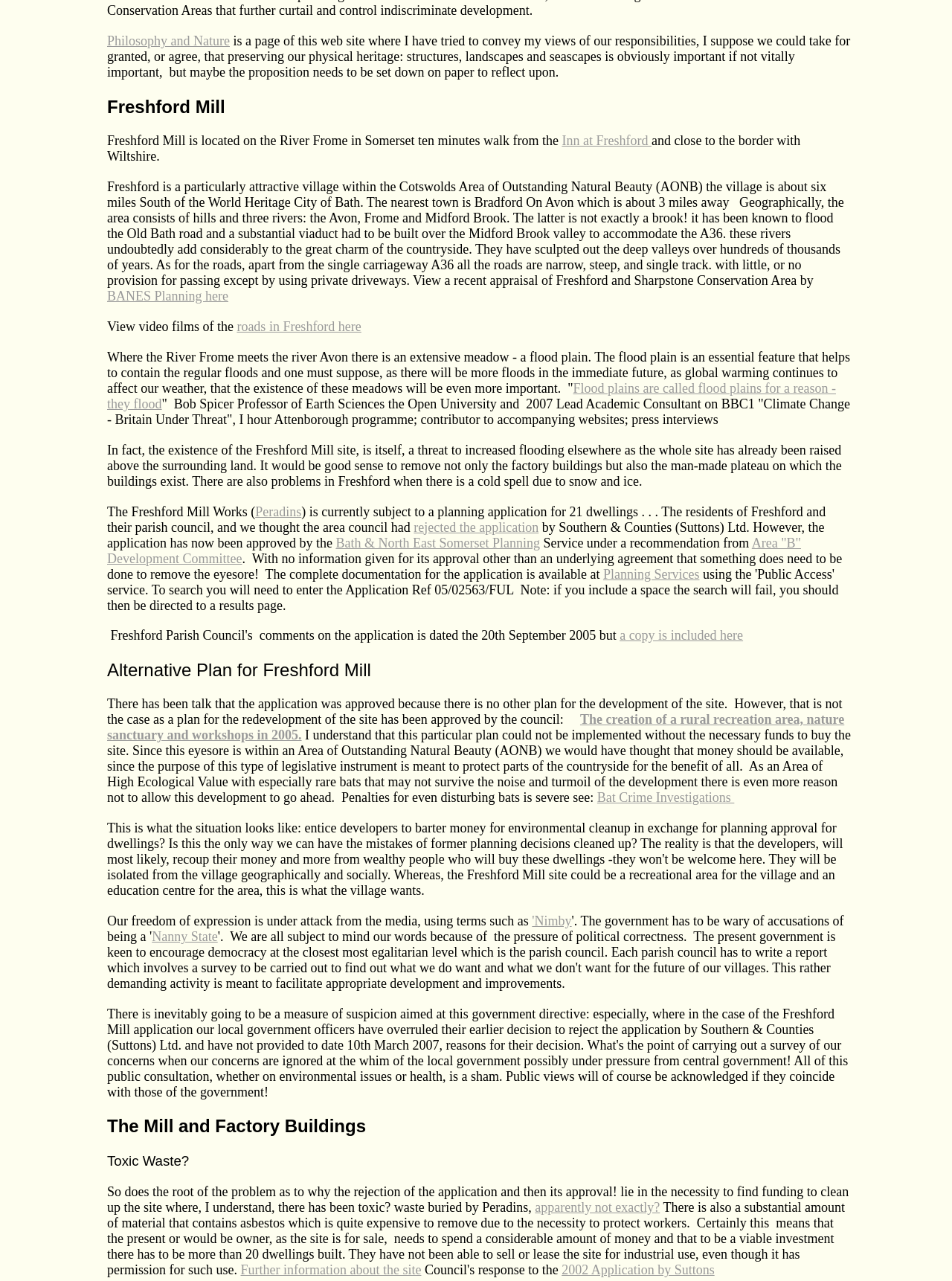Highlight the bounding box of the UI element that corresponds to this description: "Contact Us".

None